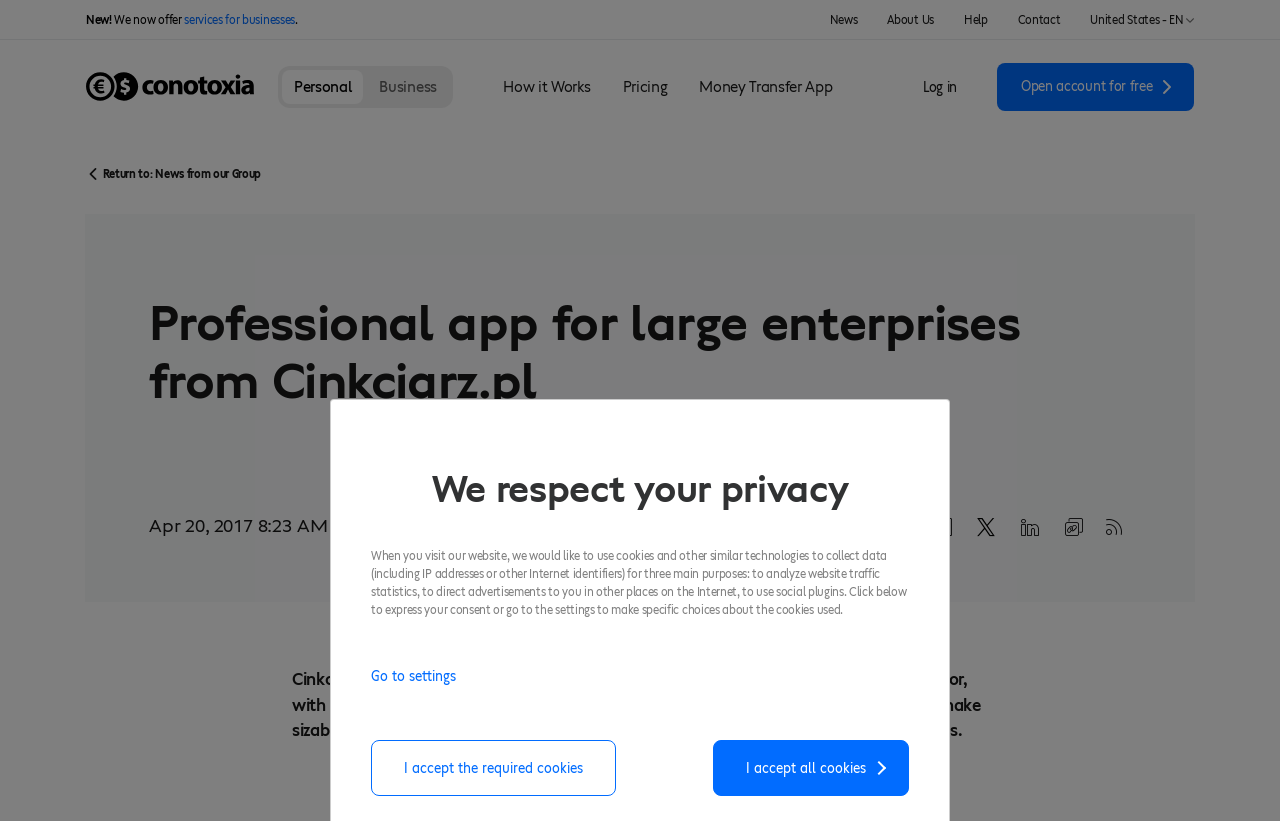Locate the headline of the webpage and generate its content.

Professional app for large enterprises from Cinkciarz.pl